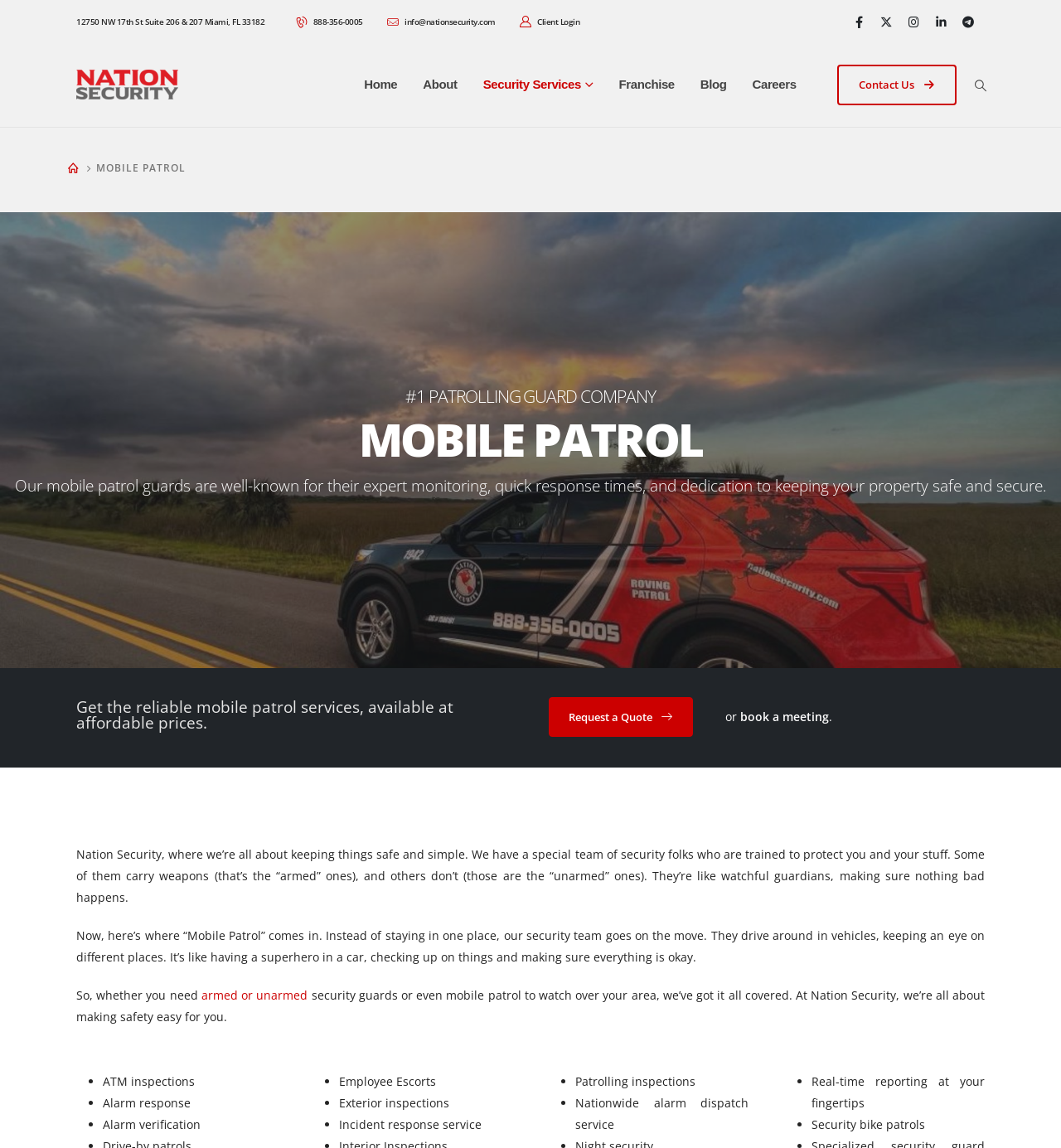Please specify the coordinates of the bounding box for the element that should be clicked to carry out this instruction: "Click the Portal Menu button". The coordinates must be four float numbers between 0 and 1, formatted as [left, top, right, bottom].

None